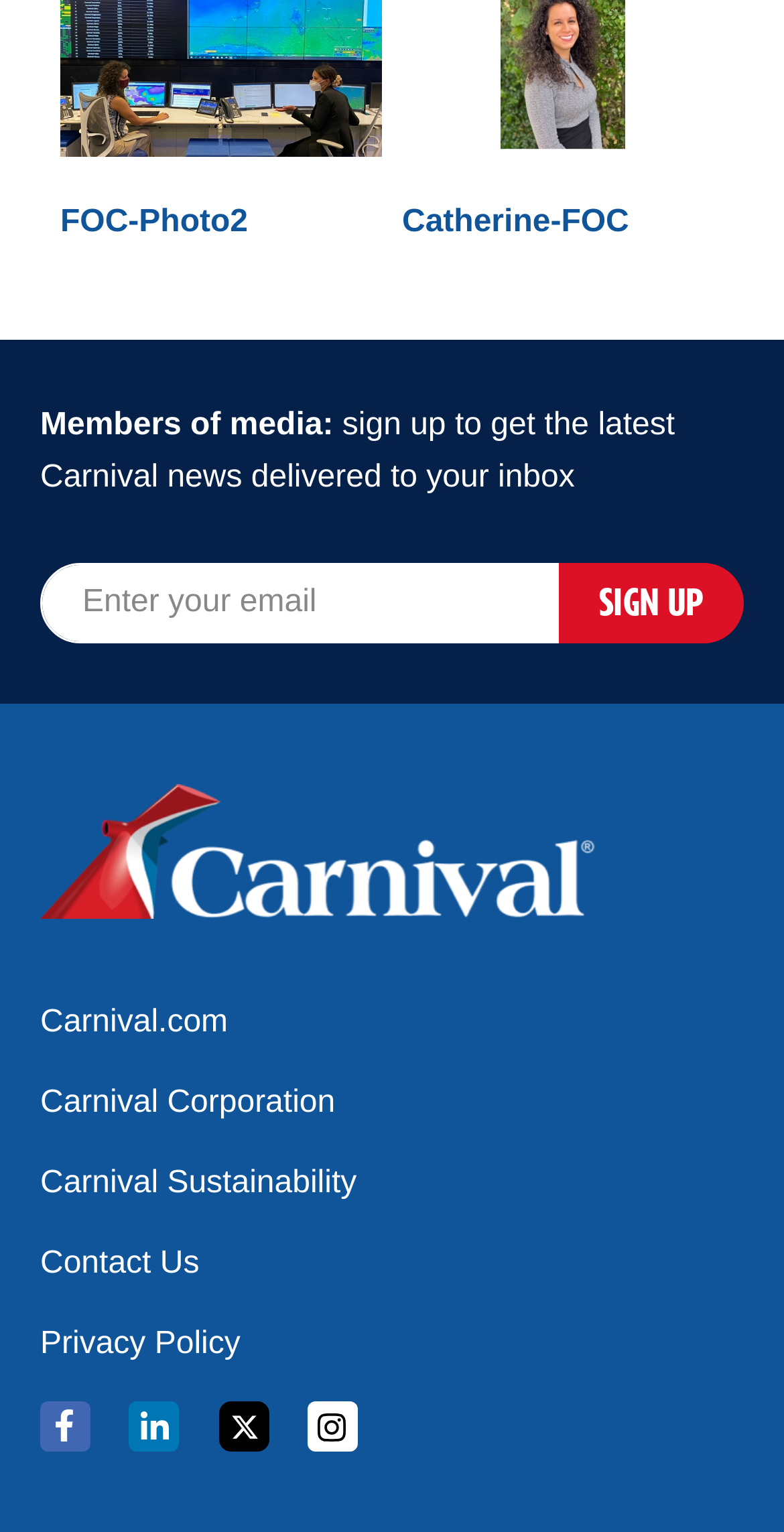How many social media links are there?
Use the screenshot to answer the question with a single word or phrase.

4